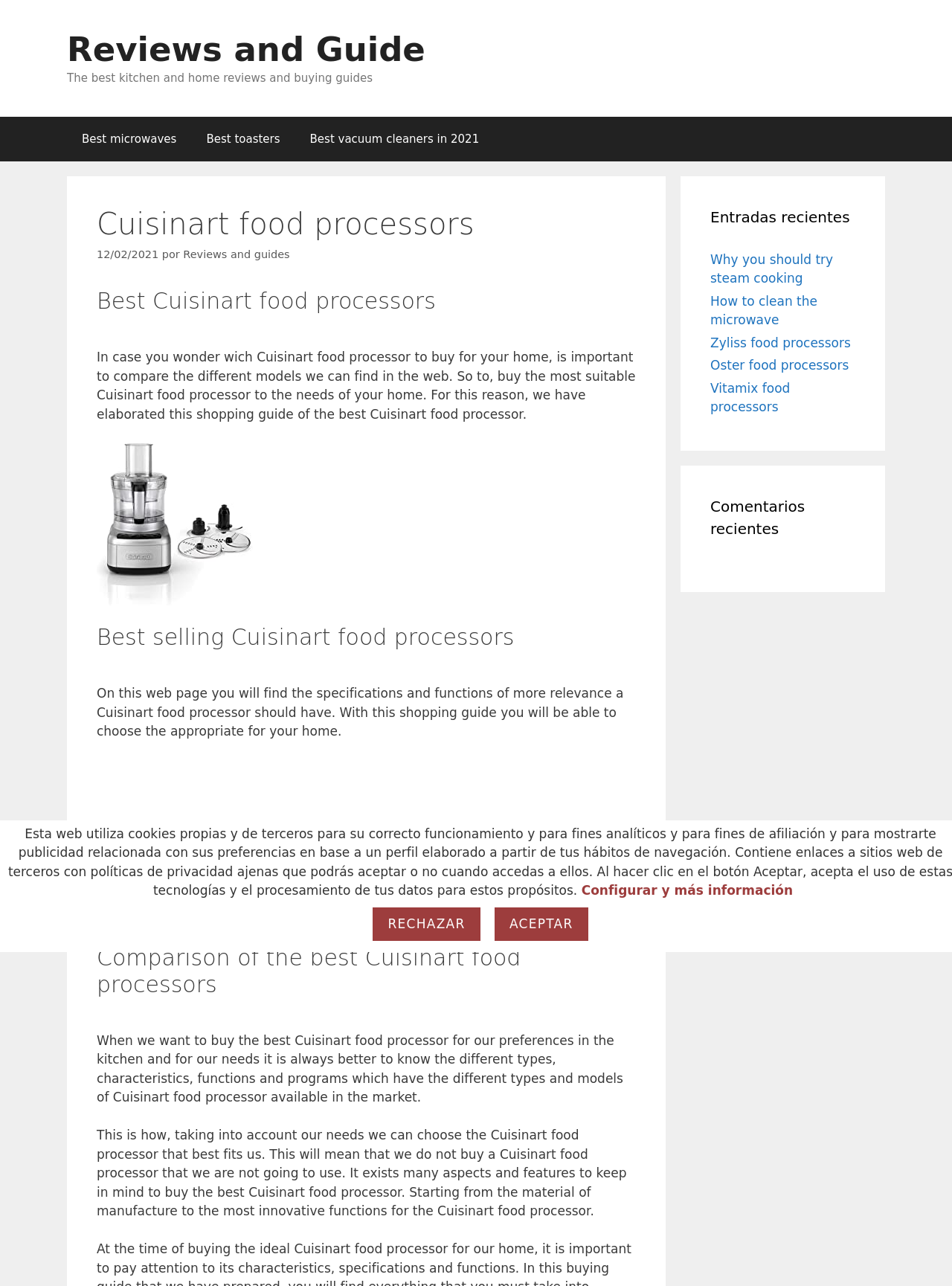Answer briefly with one word or phrase:
What is the main topic of this webpage?

Cuisinart food processors